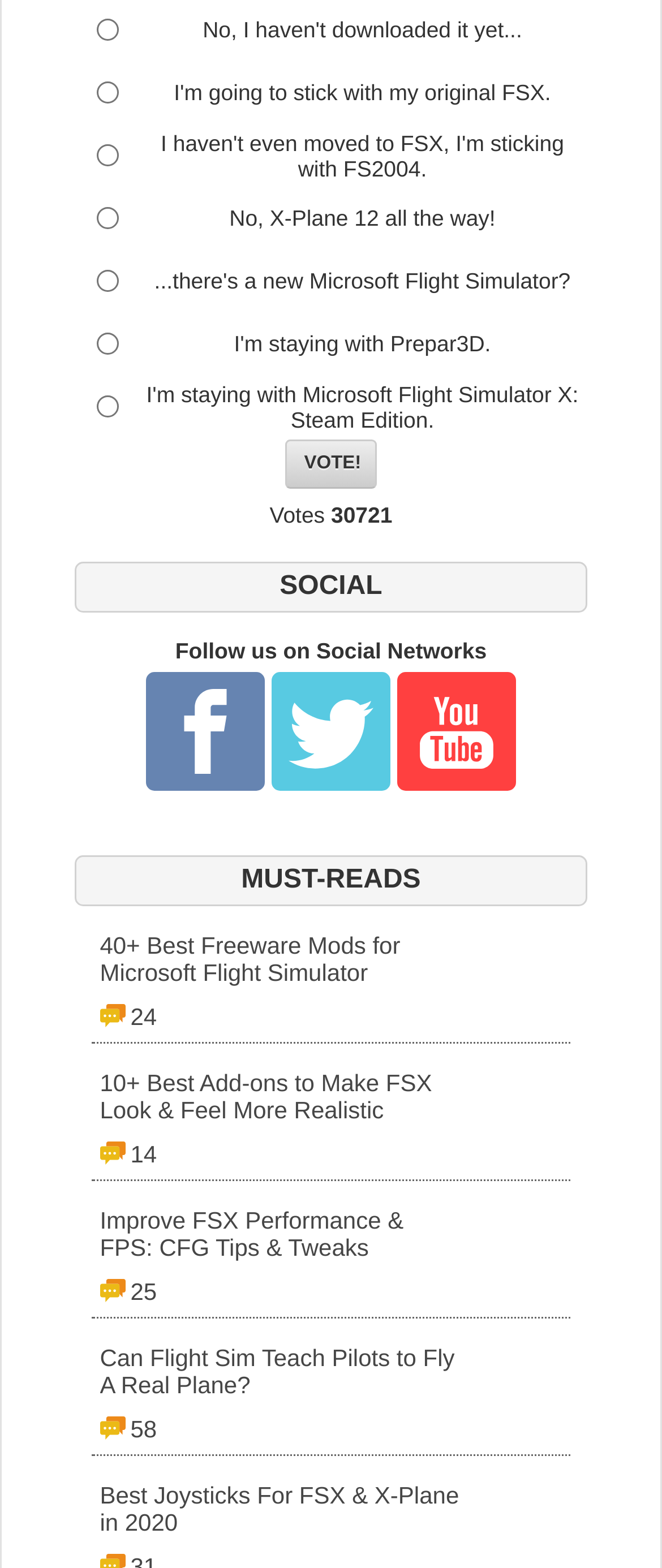What is the purpose of the radio buttons?
Relying on the image, give a concise answer in one word or a brief phrase.

To select an option